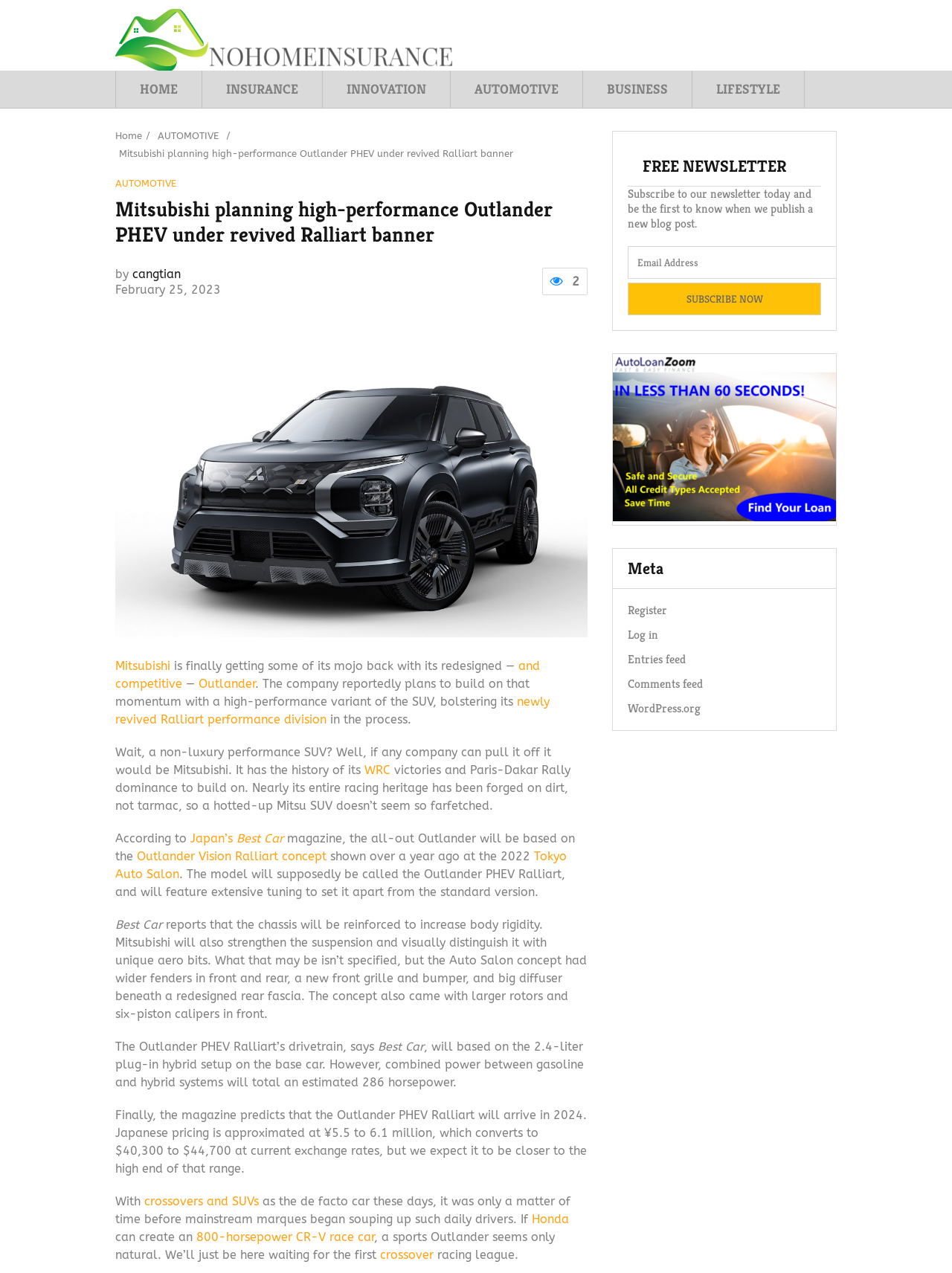Find the bounding box coordinates for the area that must be clicked to perform this action: "Click on the 'AUTOMOTIVE' link".

[0.166, 0.102, 0.23, 0.111]